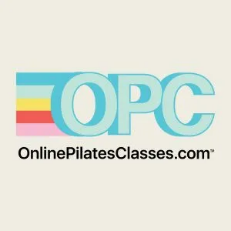What is the font style of the website name?
Please give a detailed answer to the question using the information shown in the image.

The caption states that the full website name, 'OnlinePilatesClasses.com', is rendered in a sleek, modern typeface, which suggests a clean and contemporary font style.